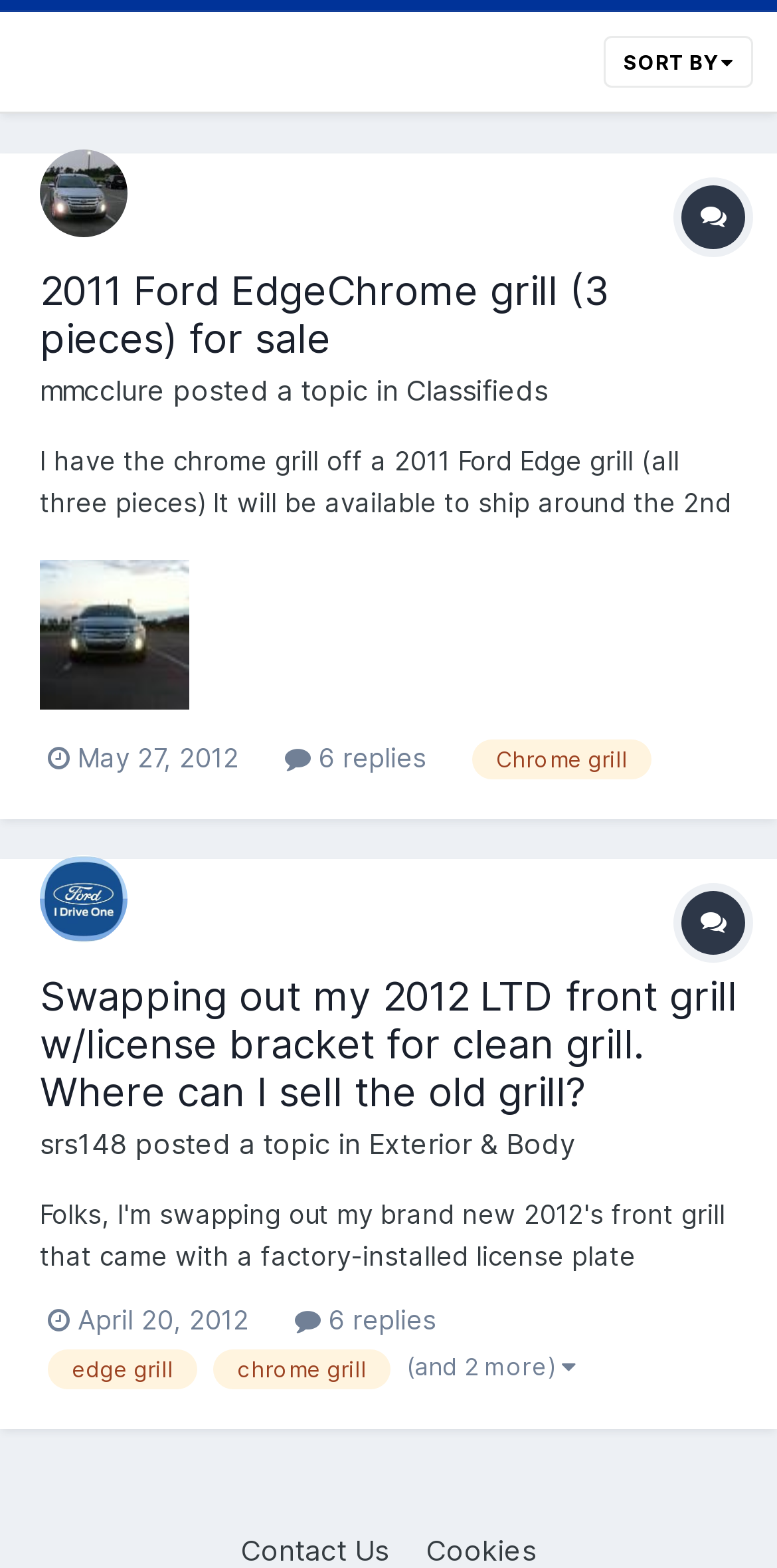From the screenshot, find the bounding box of the UI element matching this description: "mmcclure". Supply the bounding box coordinates in the form [left, top, right, bottom], each a float between 0 and 1.

[0.051, 0.238, 0.213, 0.26]